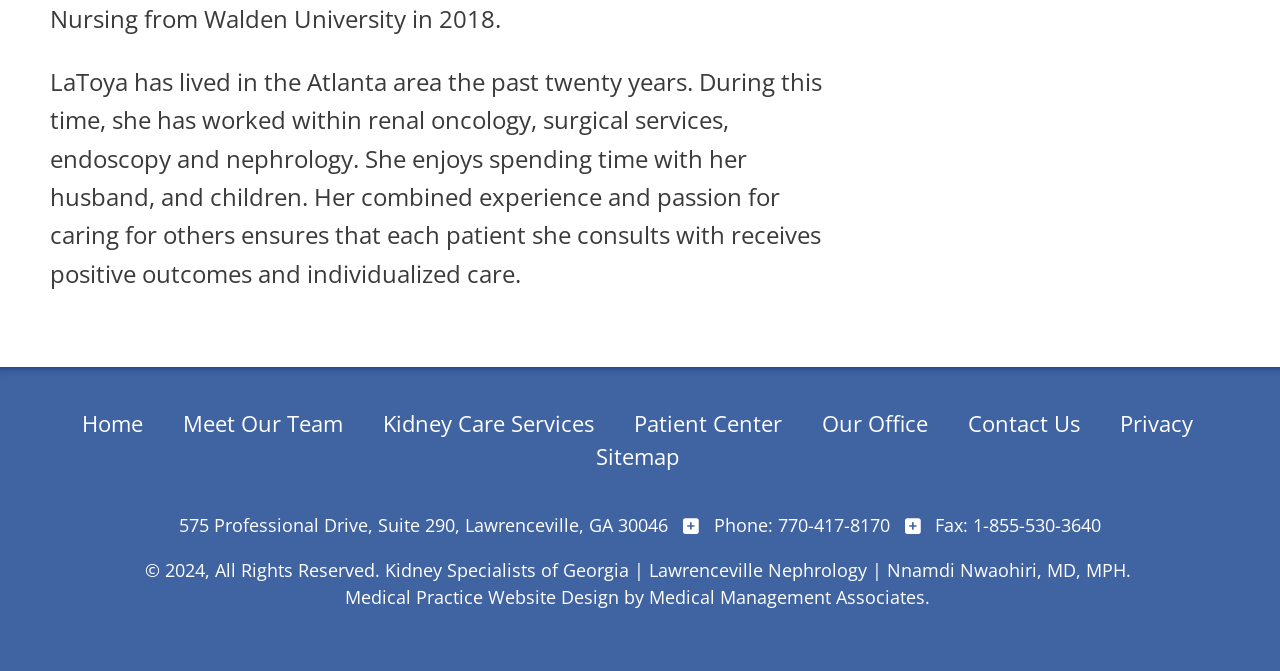Please find the bounding box coordinates of the element's region to be clicked to carry out this instruction: "go to home page".

[0.064, 0.609, 0.112, 0.653]